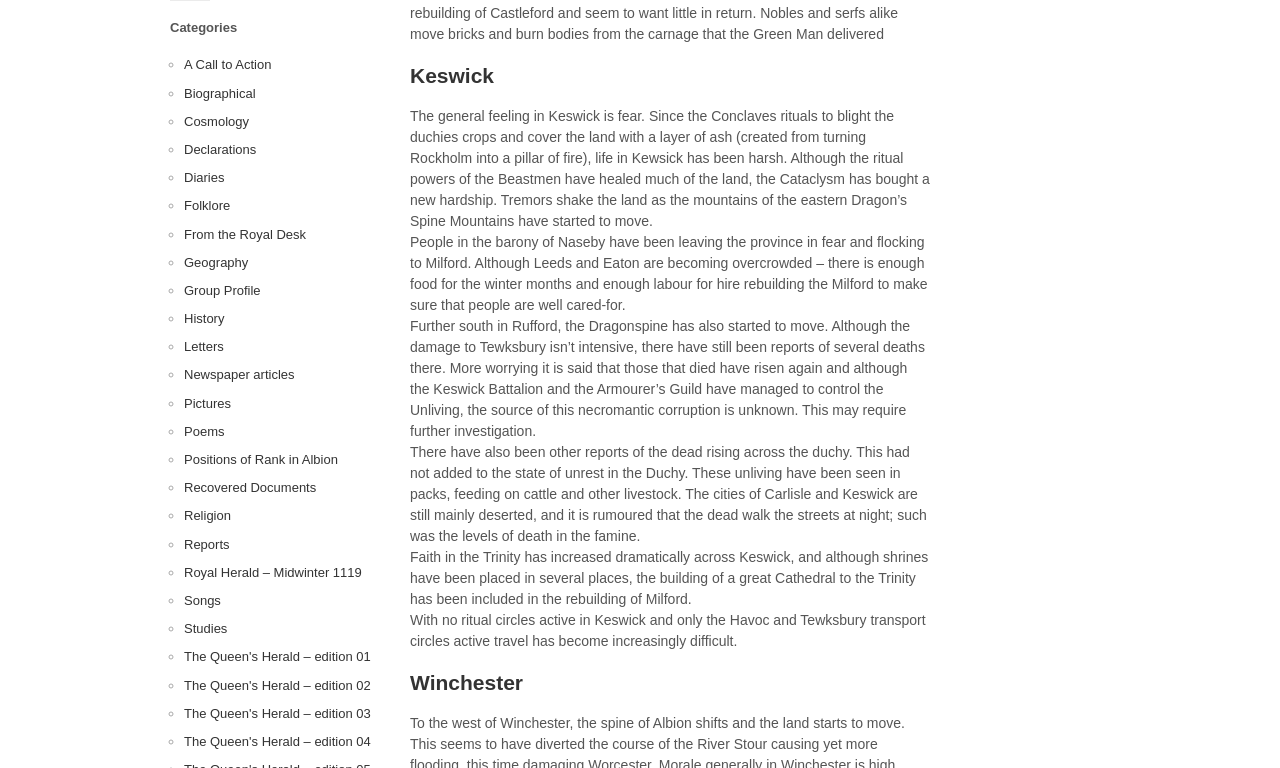Determine the bounding box for the described HTML element: "Royal Herald – Midwinter 1119". Ensure the coordinates are four float numbers between 0 and 1 in the format [left, top, right, bottom].

[0.144, 0.735, 0.283, 0.755]